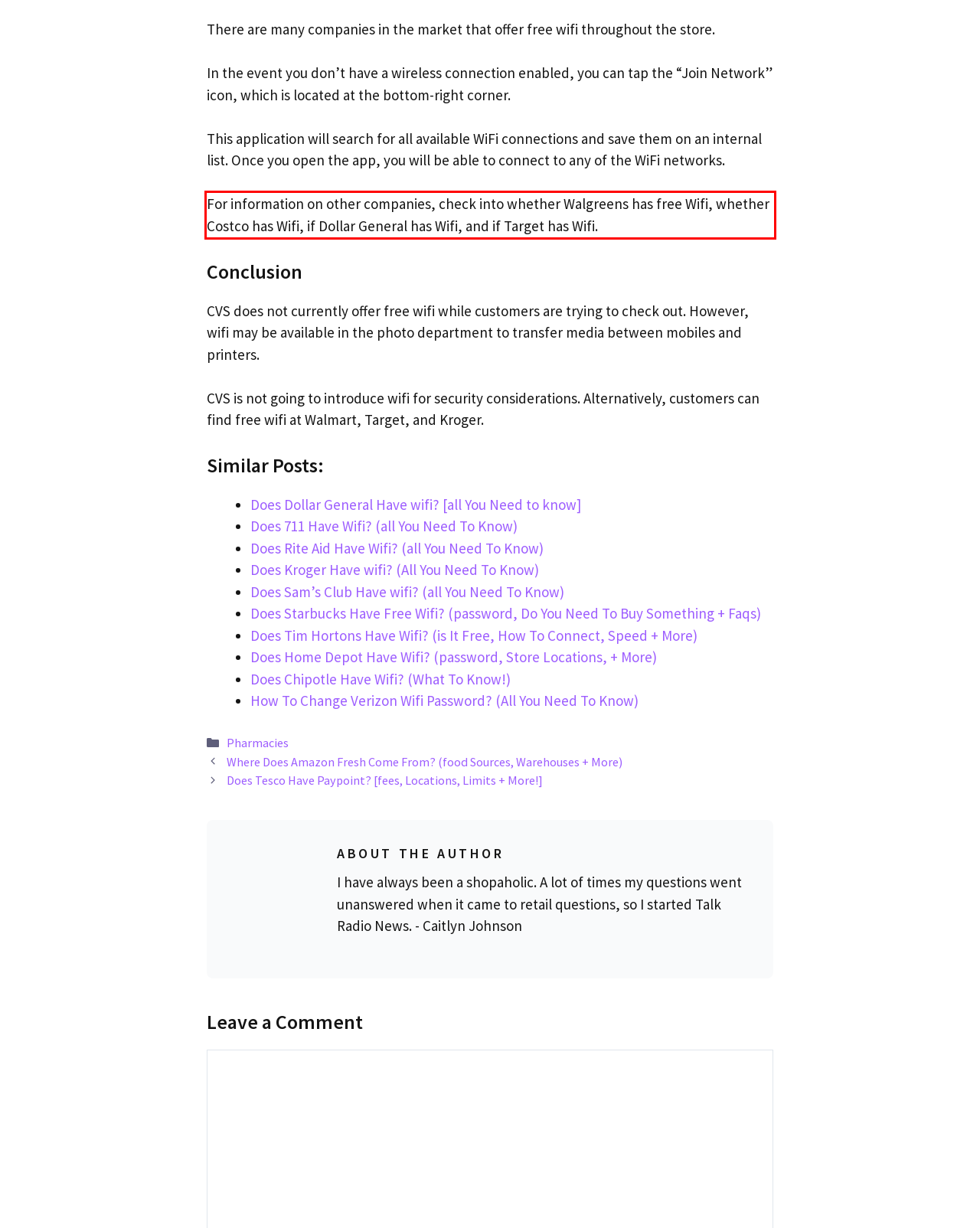Using the provided screenshot of a webpage, recognize the text inside the red rectangle bounding box by performing OCR.

For information on other companies, check into whether Walgreens has free Wifi, whether Costco has Wifi, if Dollar General has Wifi, and if Target has Wifi.